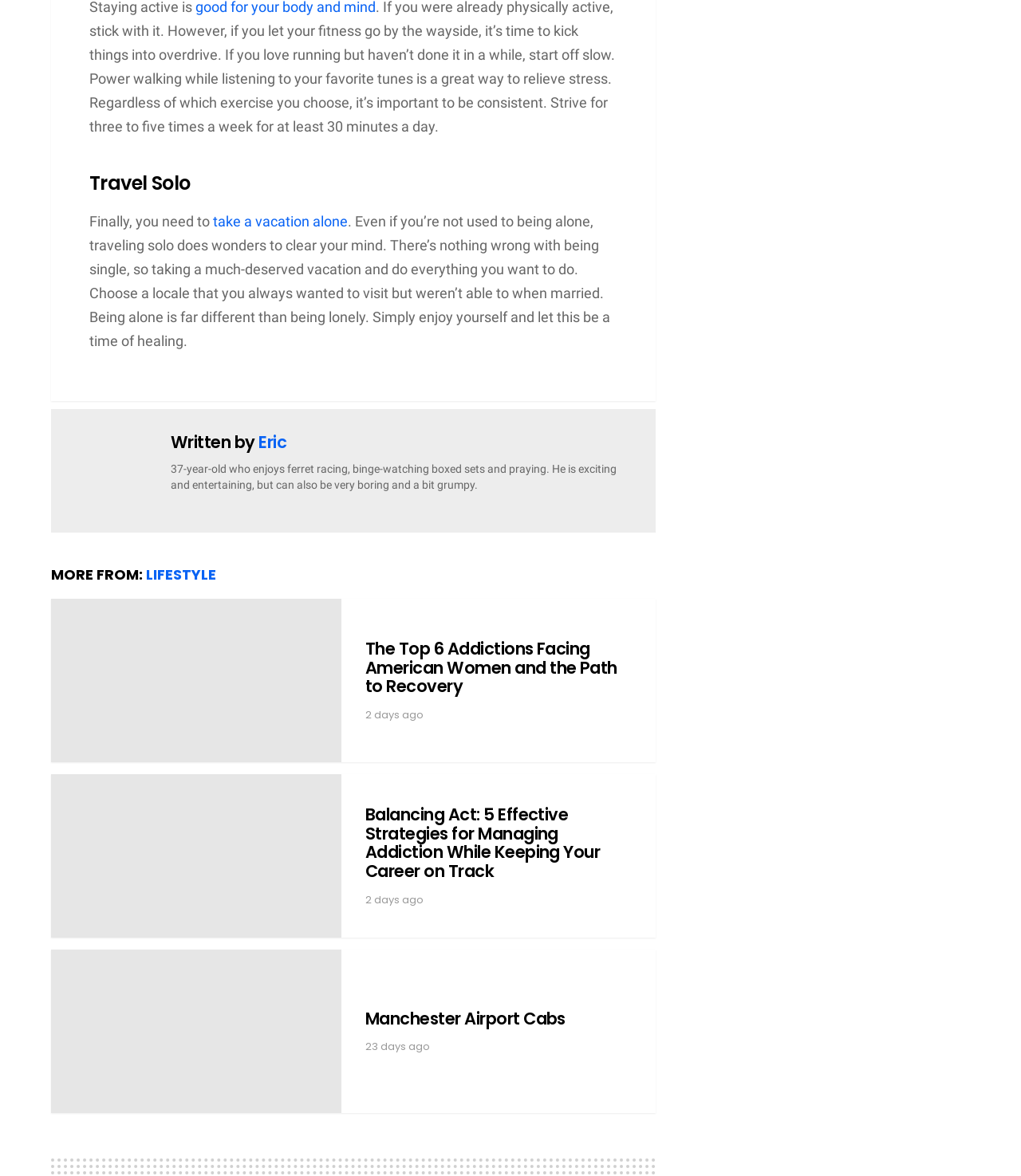Provide a brief response to the question below using one word or phrase:
Who wrote the first article?

Eric